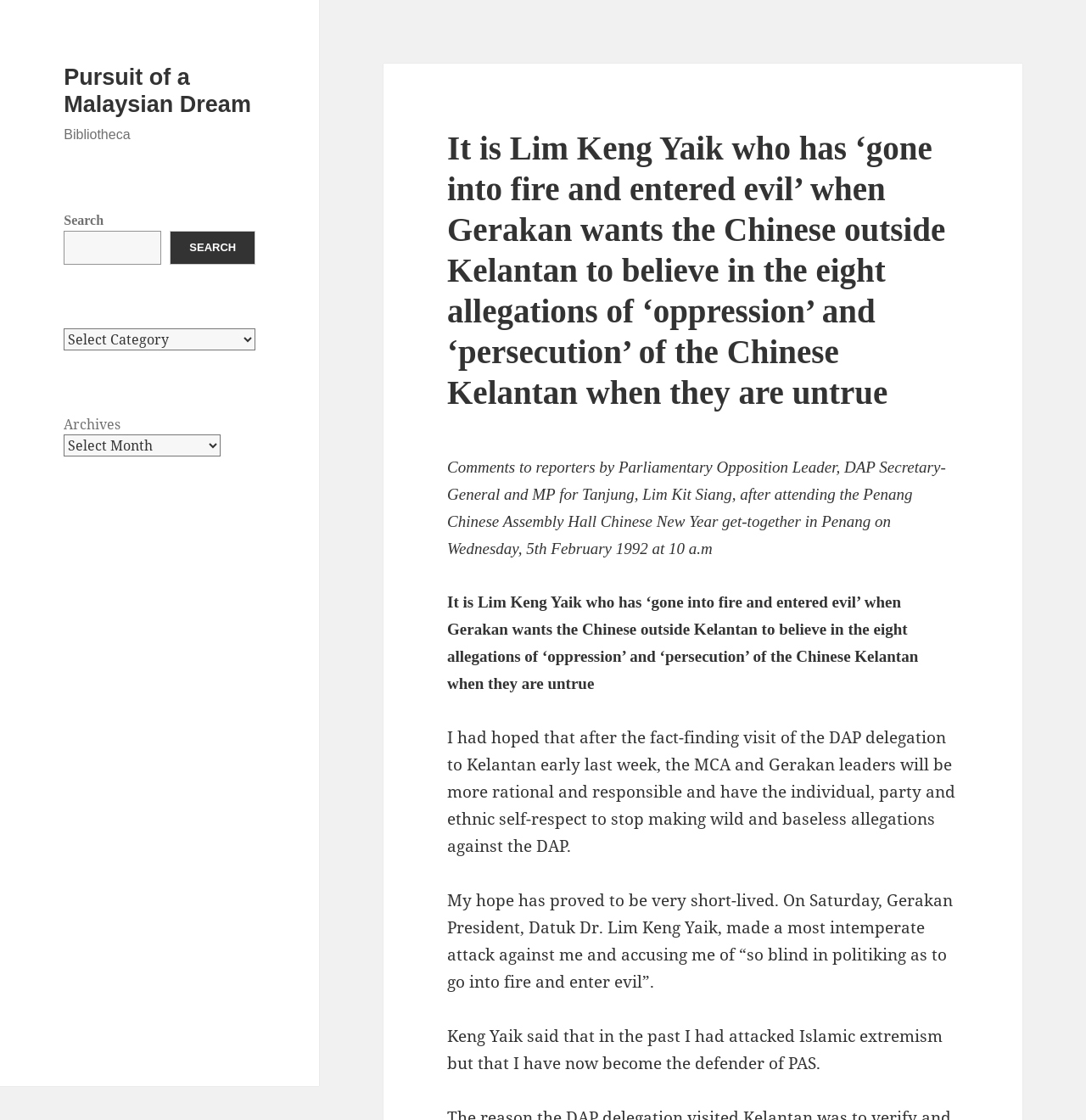Provide a one-word or brief phrase answer to the question:
What is the date of the event where Lim Kit Siang made comments to reporters?

5th February 1992